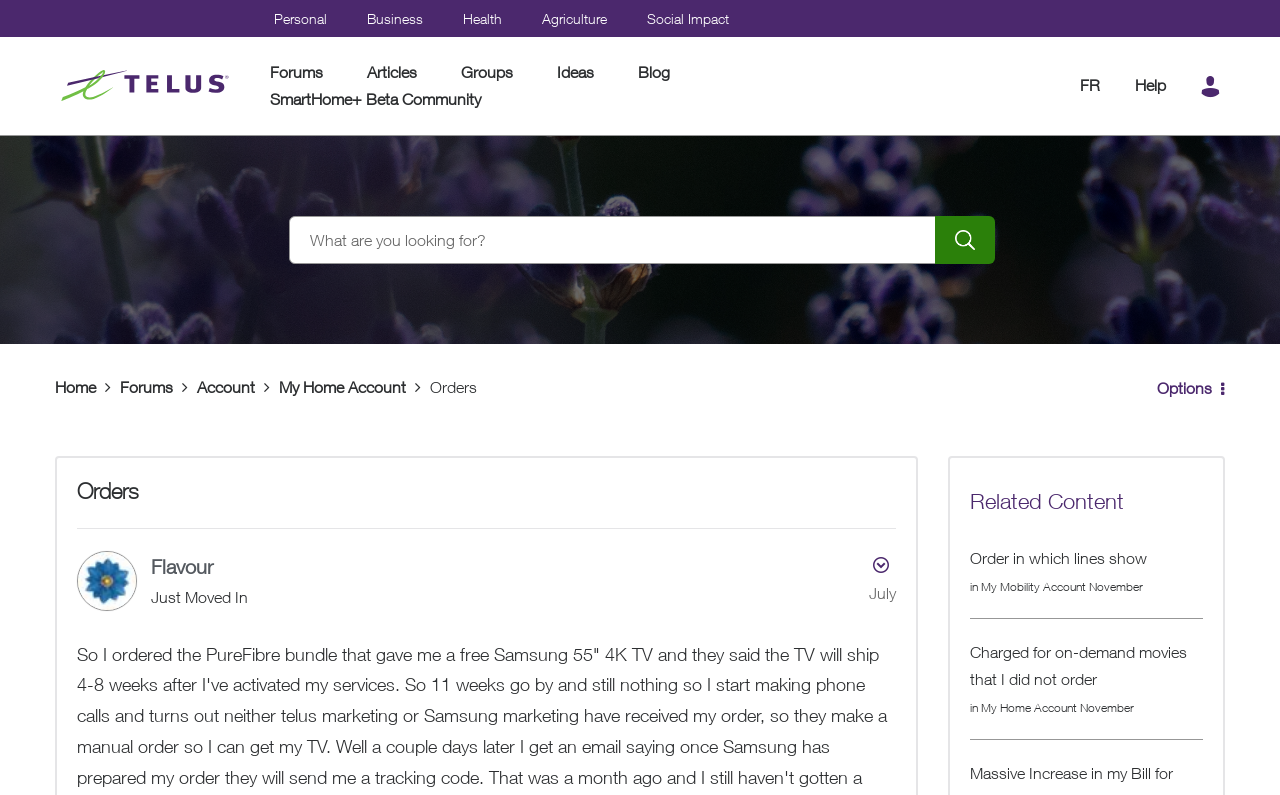Create a detailed summary of the webpage's content and design.

This webpage is about the TELUS Neighbourhood, a community forum for TELUS customers. At the top, there are several links to different sections, including Personal, Business, Health, Agriculture, and Social Impact. Below these links, there is a heading that reads "TELUS Neighbourhood" with a link to the same page. 

To the right of the heading, there are links to various community features, such as Forums, Articles, Groups, Ideas, and Blog. Further to the right, there is a link to the SmartHome+ Beta Community and a language selection link to switch to French. 

On the top right corner, there is a Help link and a Search button with a corresponding text box. Below the search bar, there are several alert messages, but their content is not specified.

The main content of the page is divided into two sections. On the left, there is a navigation menu with breadcrumbs, showing the current location as "Orders" within the "My Home Account" section. On the right, there is a heading that reads "Orders" and an image of a user named "Flavour". Below the image, there is a link to view Flavour's profile and a static text that reads "Just Moved In". 

Further down, there is a button to show orders post option menu and a timestamp of "07-11-2023 05:30 PM". Below this, there is a section titled "Related Content" with several links to other topics, including "Order in which lines show", "My Mobility Account", and "Charged for on-demand movies that I did not order". There are also timestamps and links to "My Home Account" scattered throughout this section.